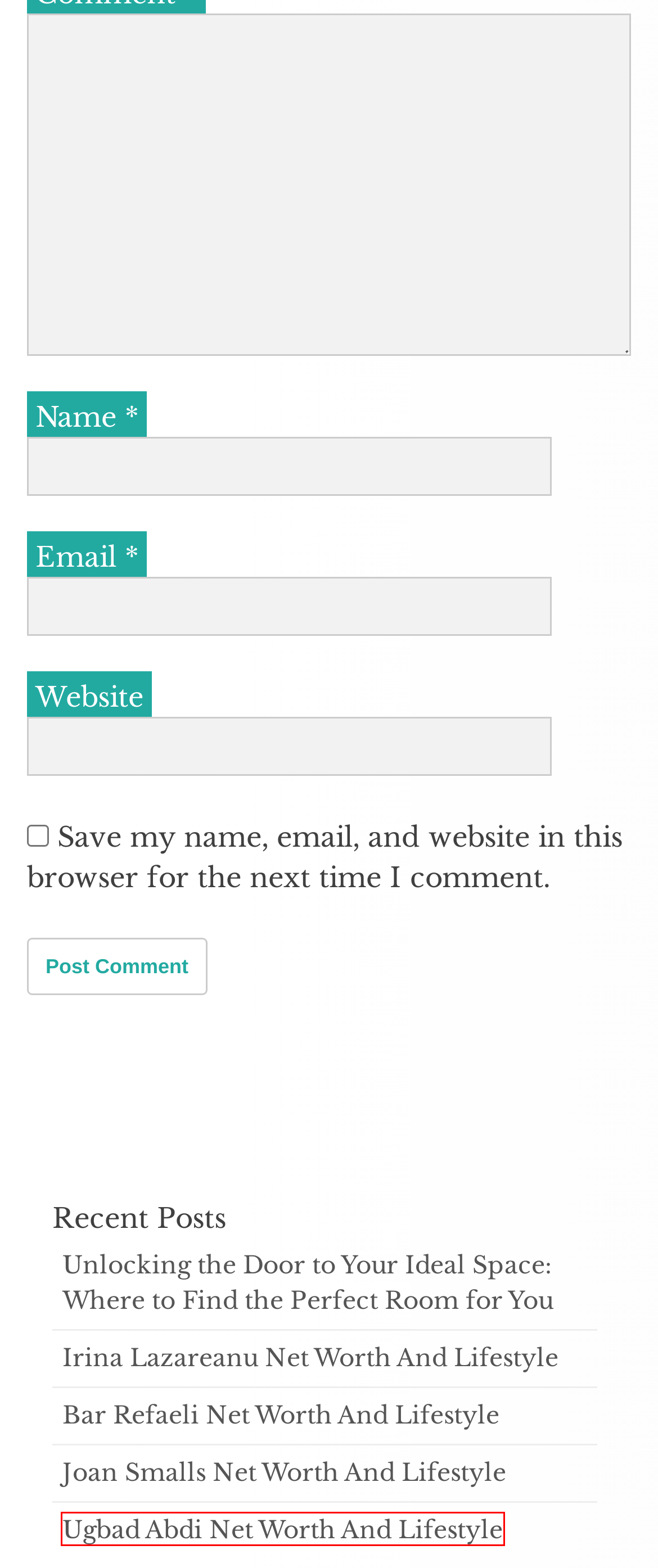You are given a screenshot of a webpage with a red rectangle bounding box around an element. Choose the best webpage description that matches the page after clicking the element in the bounding box. Here are the candidates:
A. Unlocking the Door to Your Ideal Space: Where to Find the Perfect Room for You - Voices Of Finance
B. Bar Refaeli Net Worth And Lifestyle
C. Ugbad Abdi Net Worth And Lifestyle
D. Jose Cronin, Author at Voices Of Finance
E. Actress Archives - Voices Of Finance
F. Irina Lazareanu Net Worth And Lifestyle
G. Joan Smalls Net Worth And Lifestyle
H. Voices Of Finance - Voicesoffinance.com

C